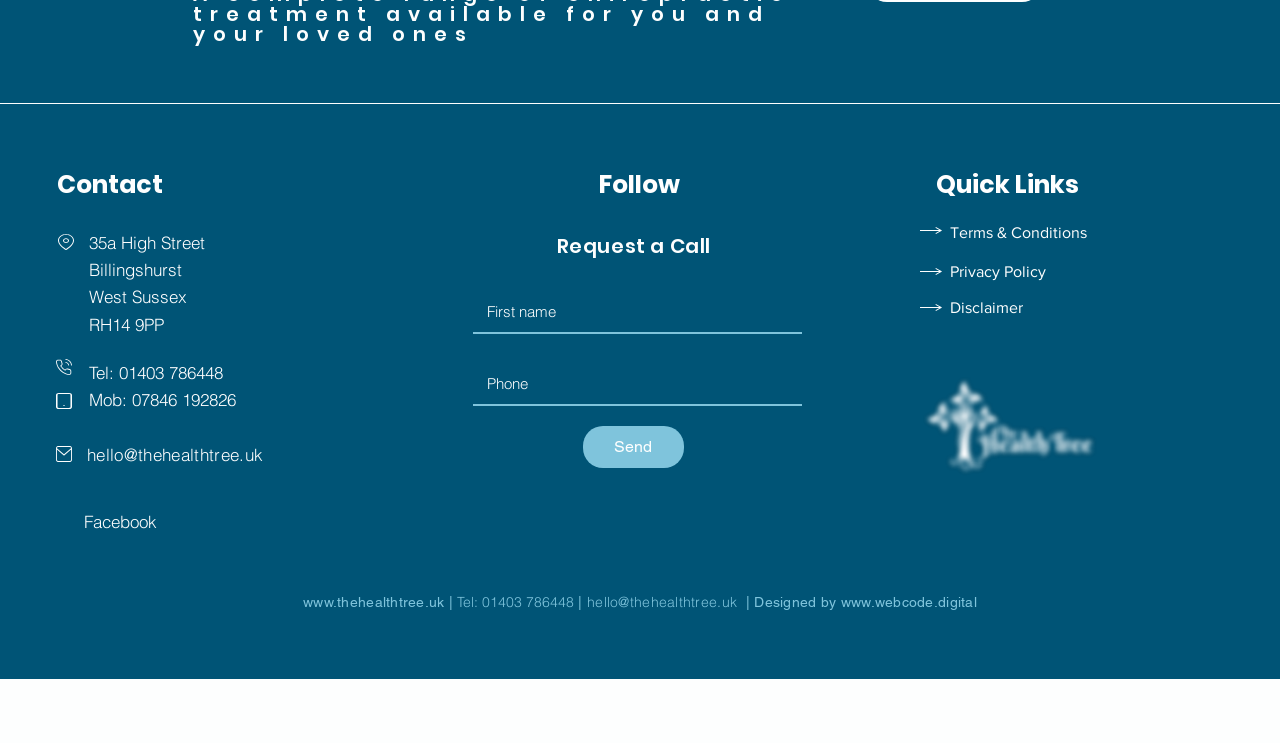Please locate the clickable area by providing the bounding box coordinates to follow this instruction: "Click the 'Terms & Conditions' link".

[0.742, 0.299, 0.849, 0.326]